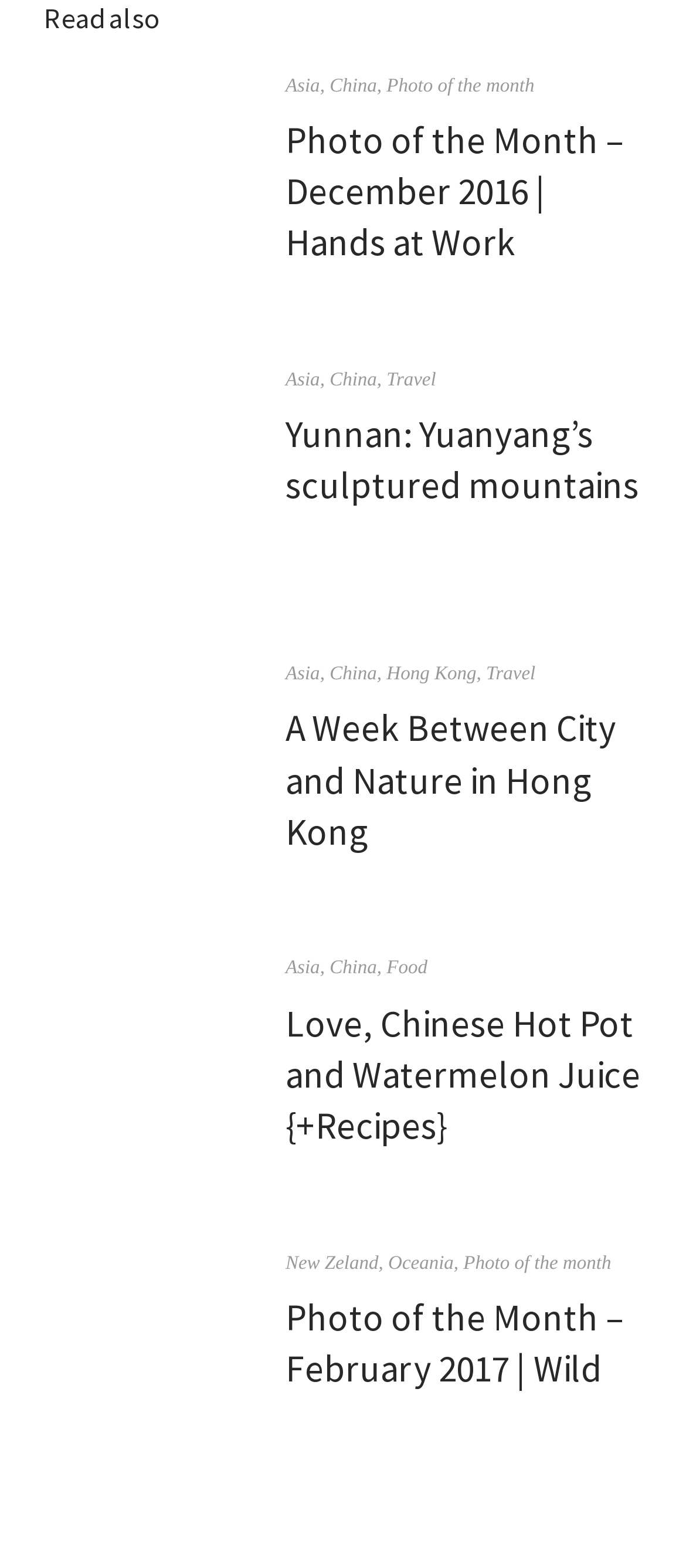Locate the coordinates of the bounding box for the clickable region that fulfills this instruction: "View Photo of the Month – December 2016".

[0.416, 0.074, 0.908, 0.17]